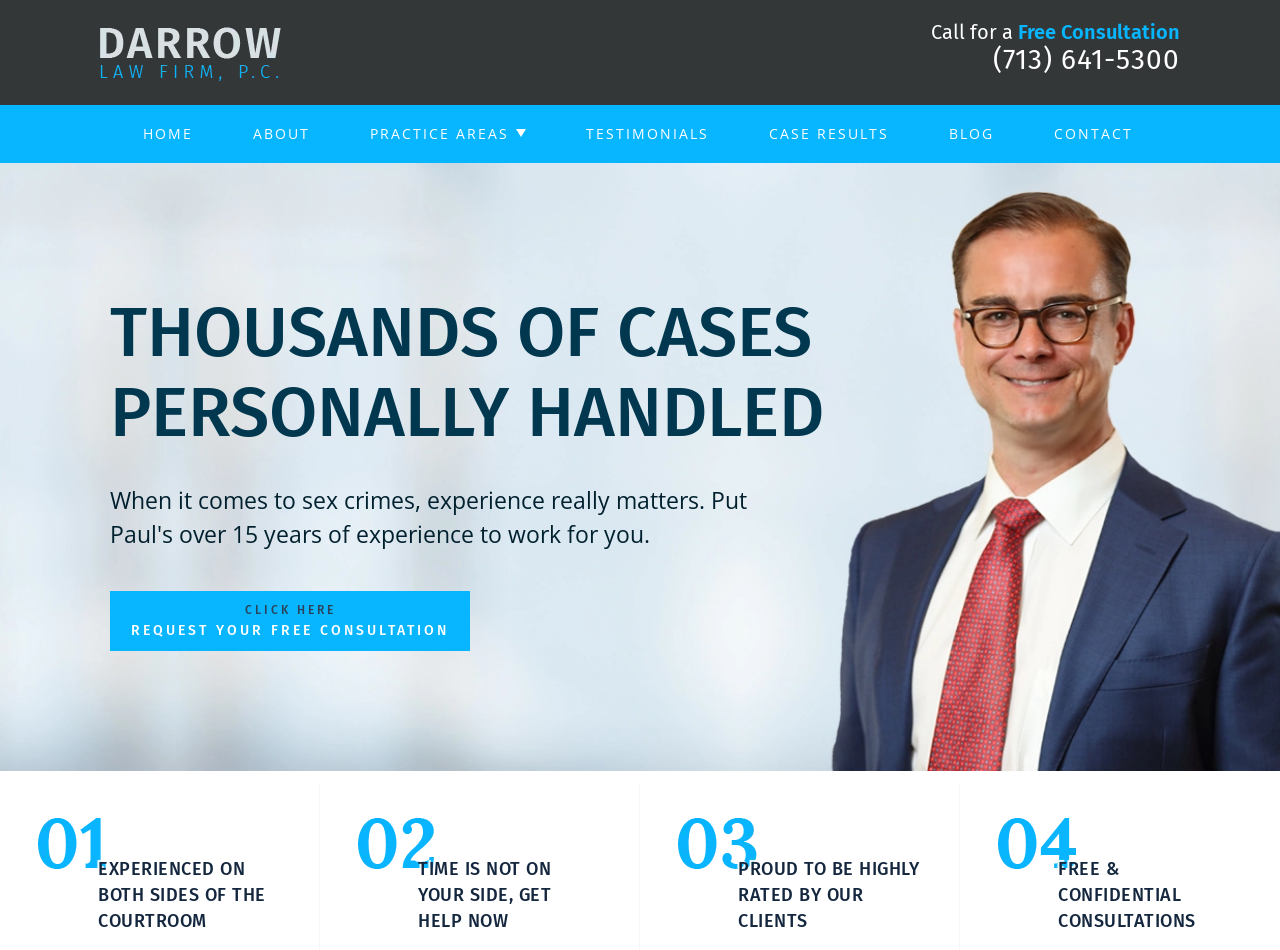Identify and provide the text content of the webpage's primary headline.

HOUSTON SEX OFFENDER LAWYER